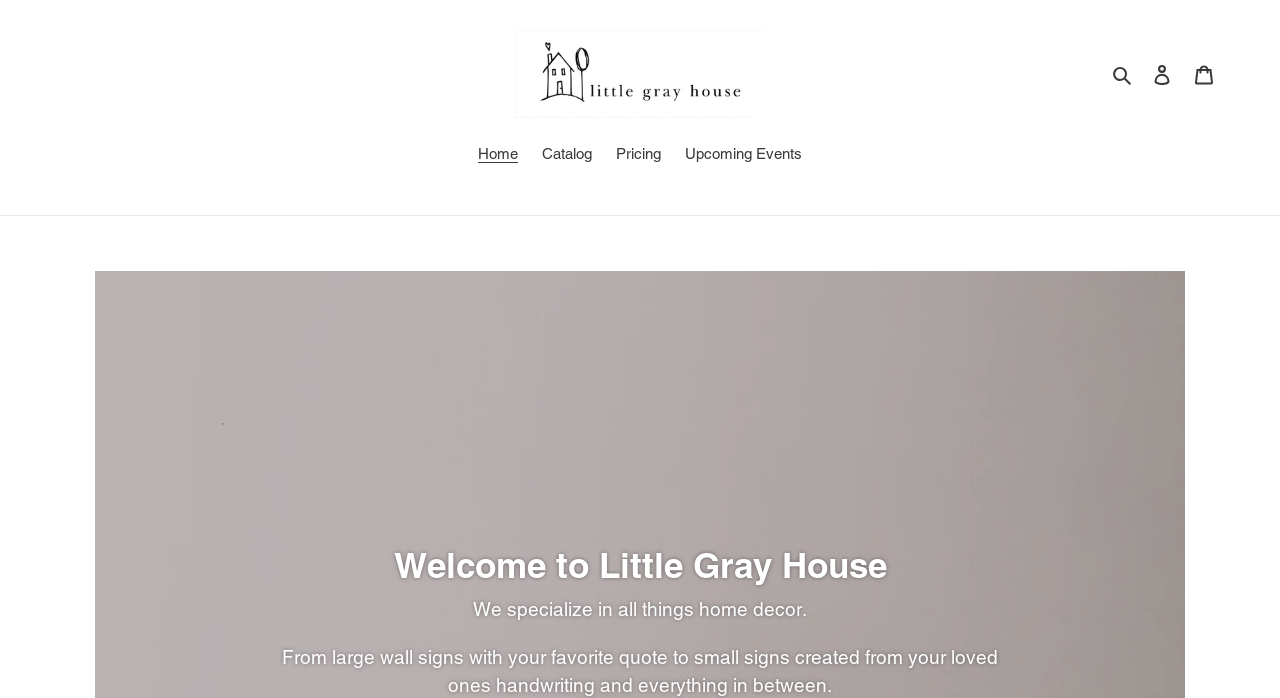Please identify the bounding box coordinates of the clickable element to fulfill the following instruction: "go to the home page". The coordinates should be four float numbers between 0 and 1, i.e., [left, top, right, bottom].

[0.366, 0.204, 0.412, 0.241]